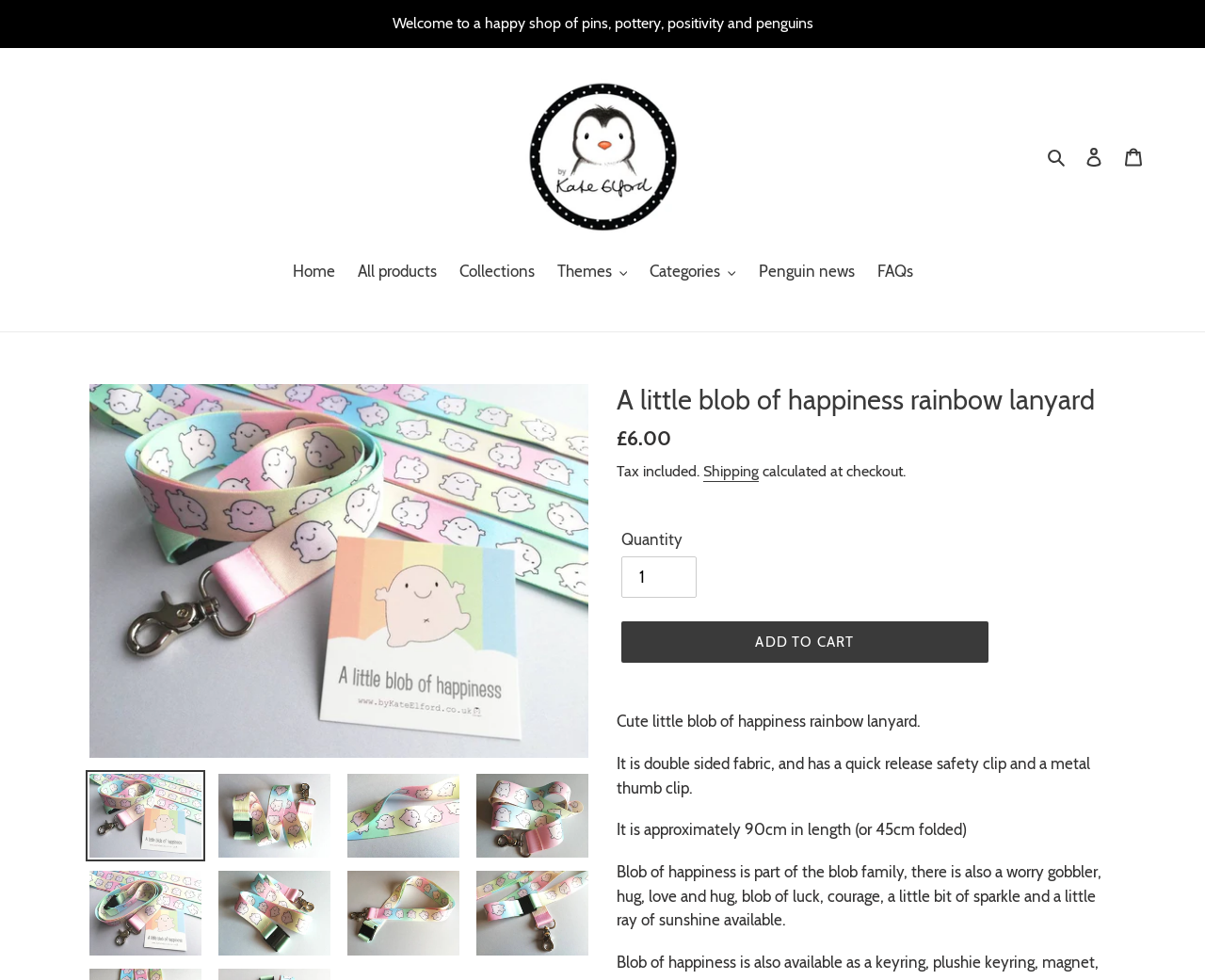Please identify the bounding box coordinates of the element I need to click to follow this instruction: "Click the 'Log in' link".

[0.891, 0.138, 0.924, 0.181]